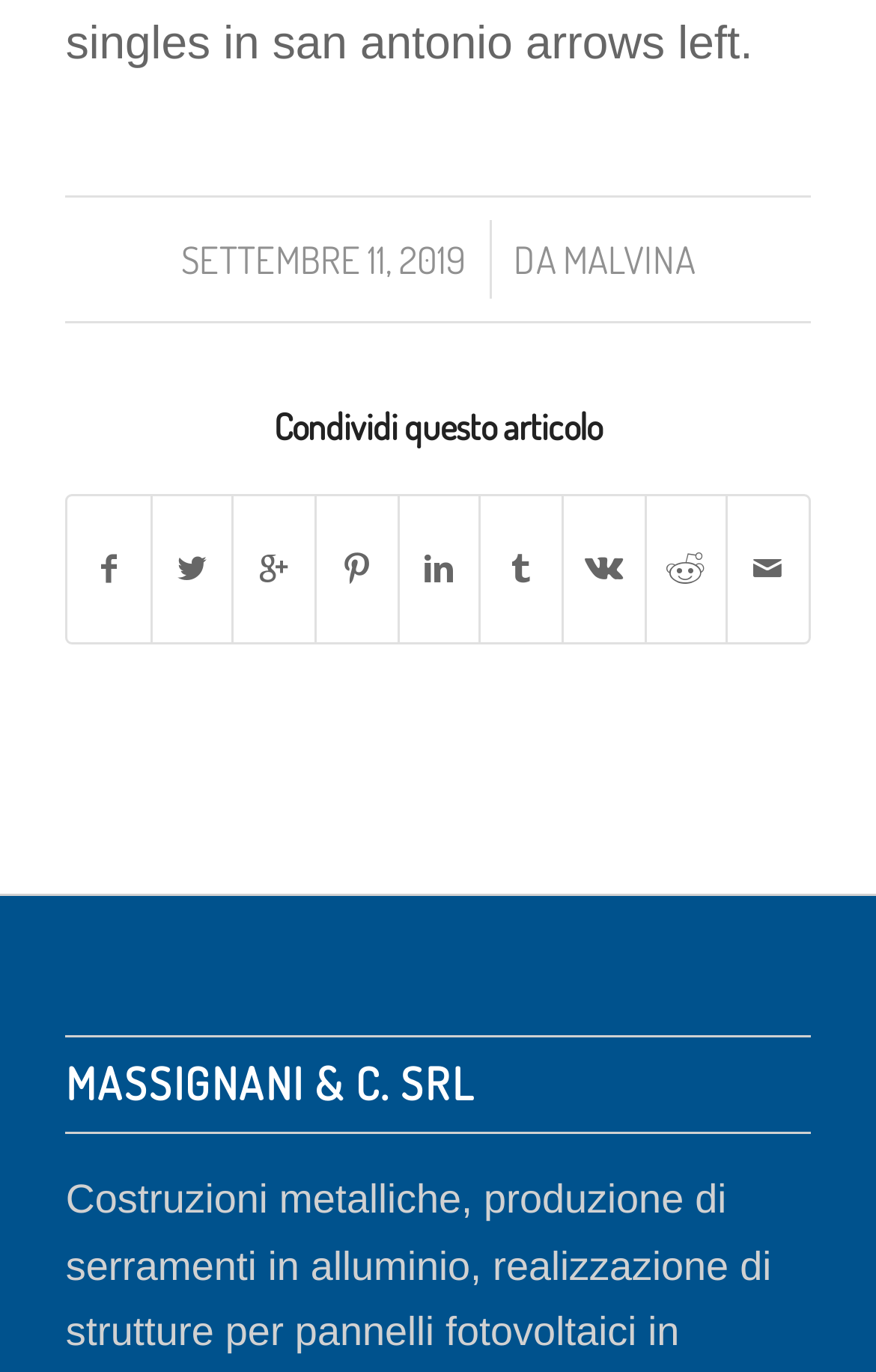Identify the bounding box coordinates of the region I need to click to complete this instruction: "Click on the 'MASSIGNANI & C. SRL' heading".

[0.075, 0.754, 0.925, 0.826]